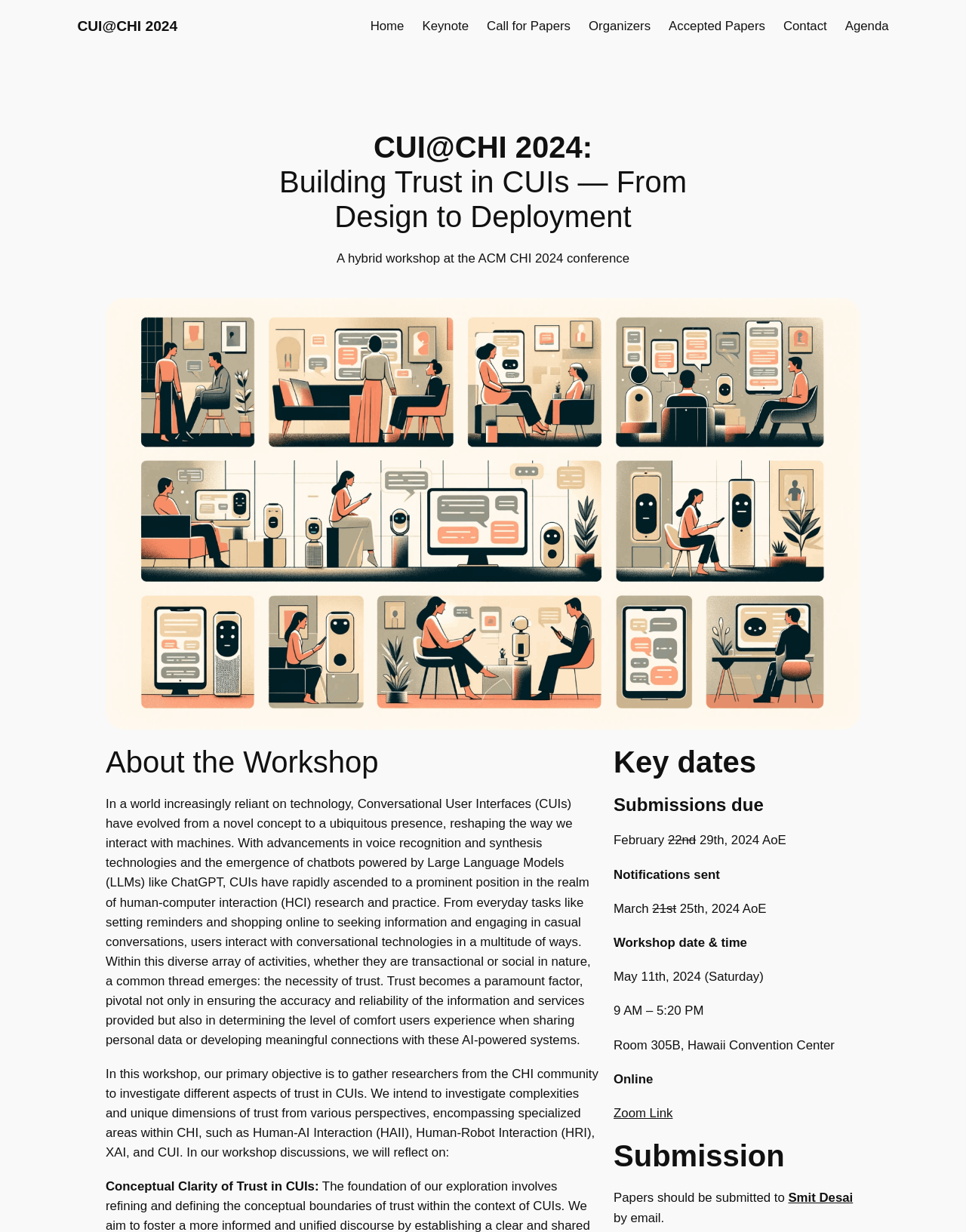Where will the workshop take place?
Please answer the question with a single word or phrase, referencing the image.

Hawaii Convention Center